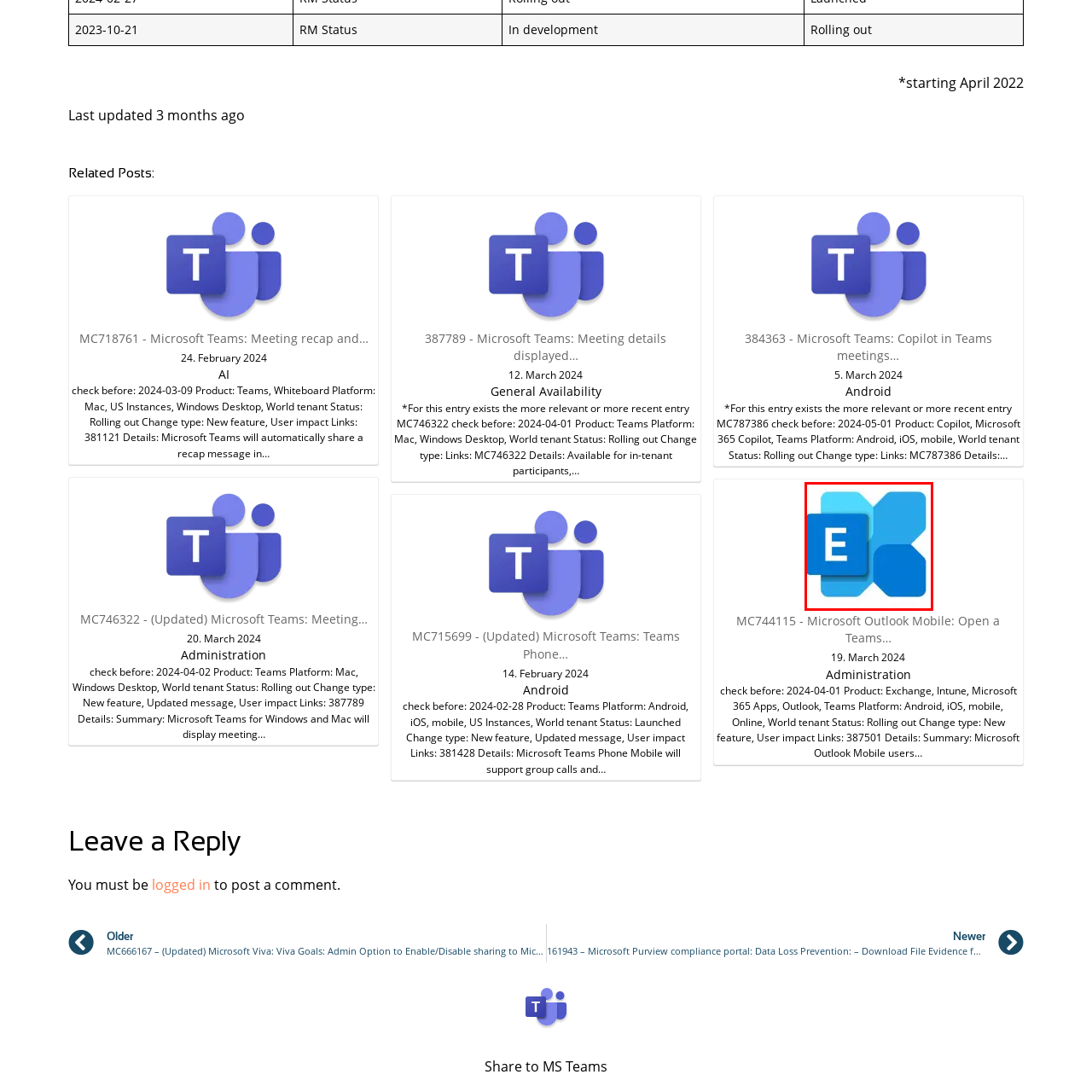Provide a detailed narrative of the image inside the red-bordered section.

The image features the logo of Microsoft Exchange, depicted with a prominent letter "E" on a blue background, complemented by abstract geometric shapes in lighter shades of blue. This logo symbolizes the Microsoft Exchange platform, widely used for email, calendar, and contact management functionalities within various organizational environments. Its design emphasizes modernity and user-friendliness, reflecting the software's integration with other Microsoft services, such as Microsoft Teams. The logo's clean lines and bold color scheme evoke trust, professionalism, and technological advancement, making it easily recognizable in the Microsoft ecosystem.